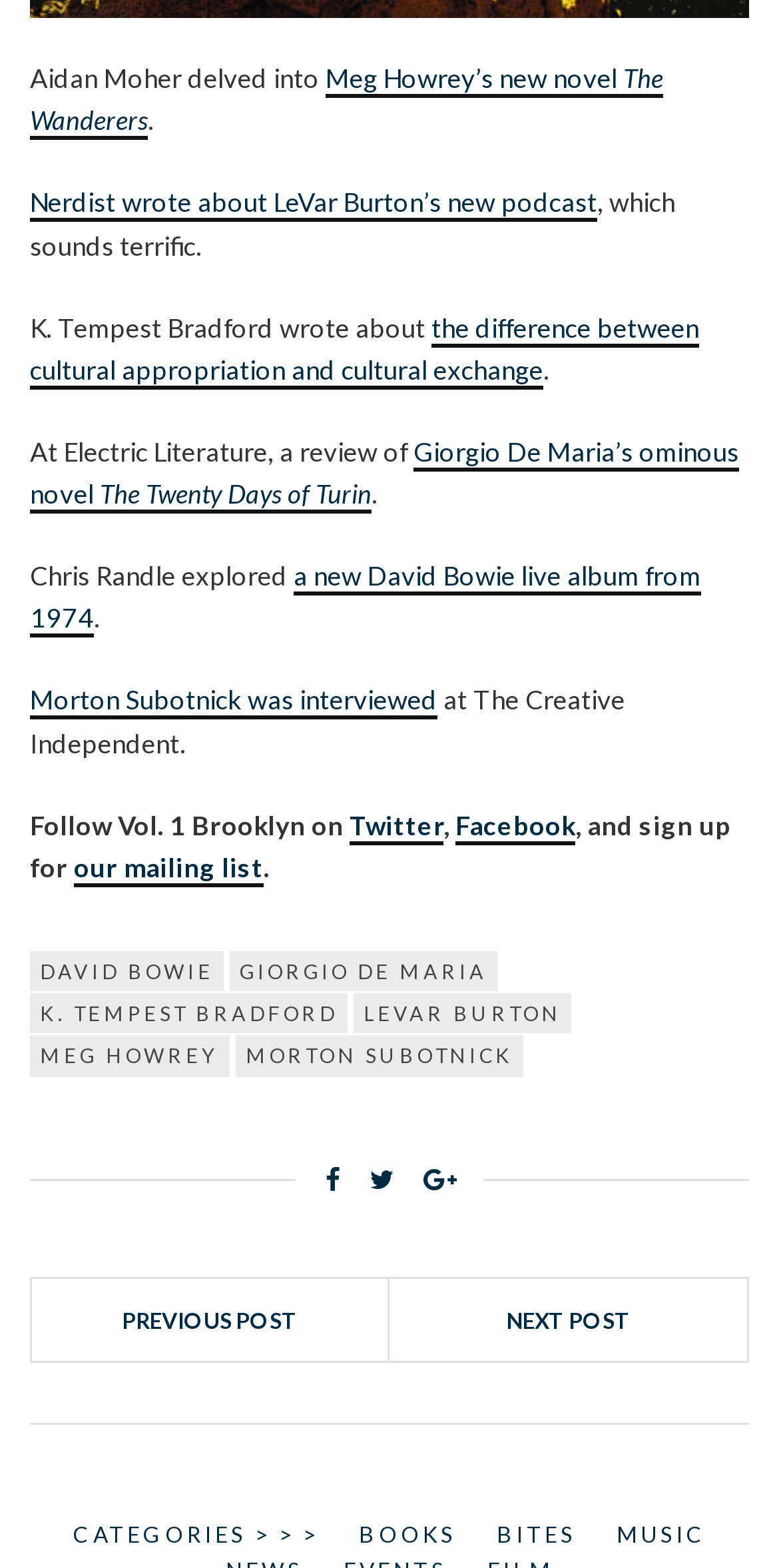Based on the image, provide a detailed and complete answer to the question: 
What is the social media platform mentioned in the sentence 'Follow Vol. 1 Brooklyn on...'?

The sentence 'Follow Vol. 1 Brooklyn on...' is followed by a link to Twitter, indicating that Twitter is the social media platform mentioned.